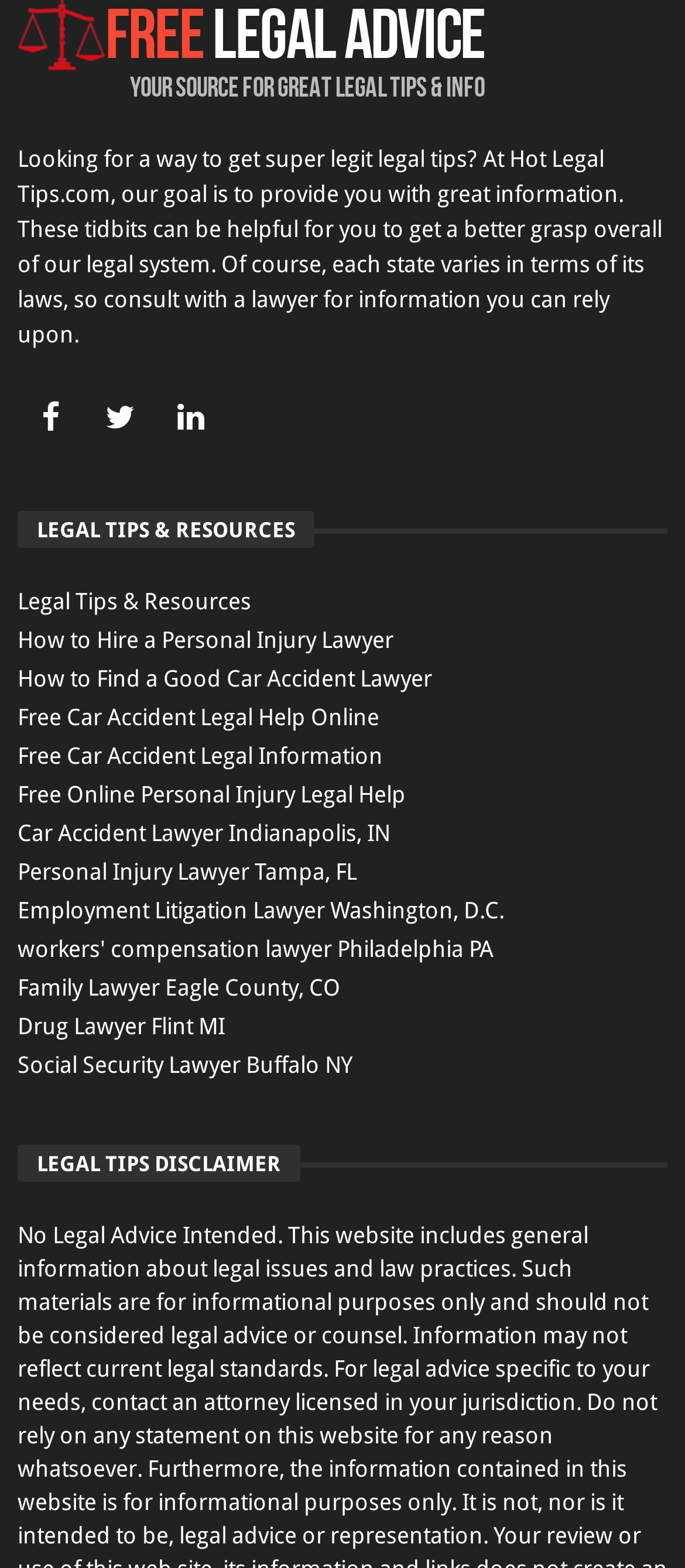Locate the bounding box coordinates of the area that needs to be clicked to fulfill the following instruction: "Click on the Search button". The coordinates should be in the format of four float numbers between 0 and 1, namely [left, top, right, bottom].

None